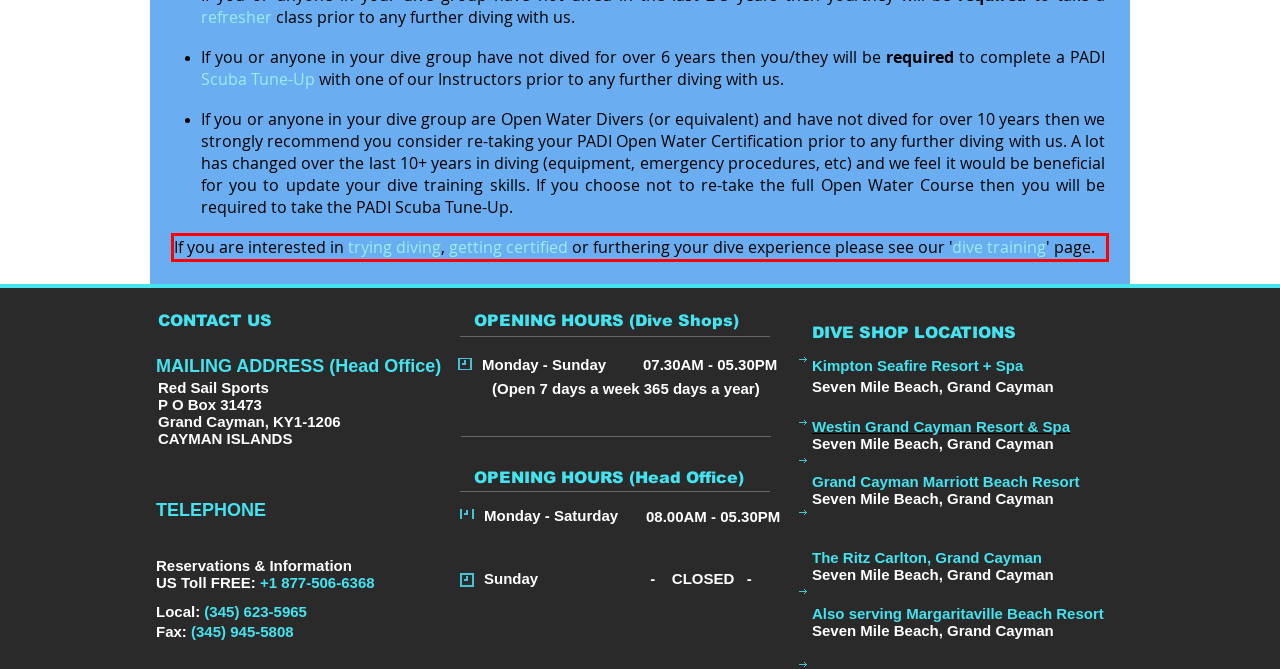Extract and provide the text found inside the red rectangle in the screenshot of the webpage.

If you are interested in trying diving, getting certified or furthering your dive experience please see our 'dive training' page.